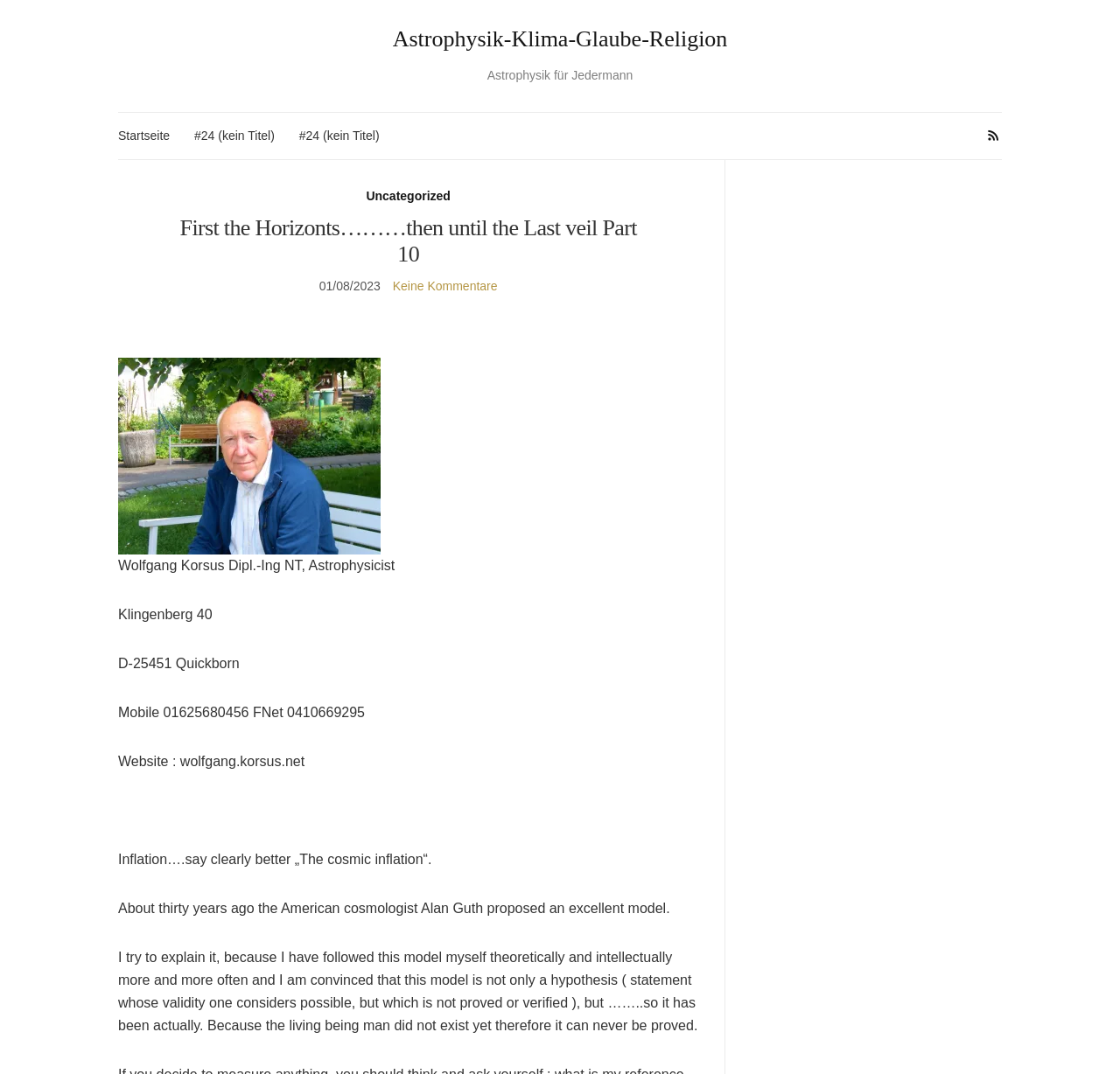Who proposed the model of cosmic inflation?
Offer a detailed and exhaustive answer to the question.

The person who proposed the model of cosmic inflation can be determined by looking at the text 'About thirty years ago the American cosmologist Alan Guth proposed an excellent model.' which is present on the webpage.